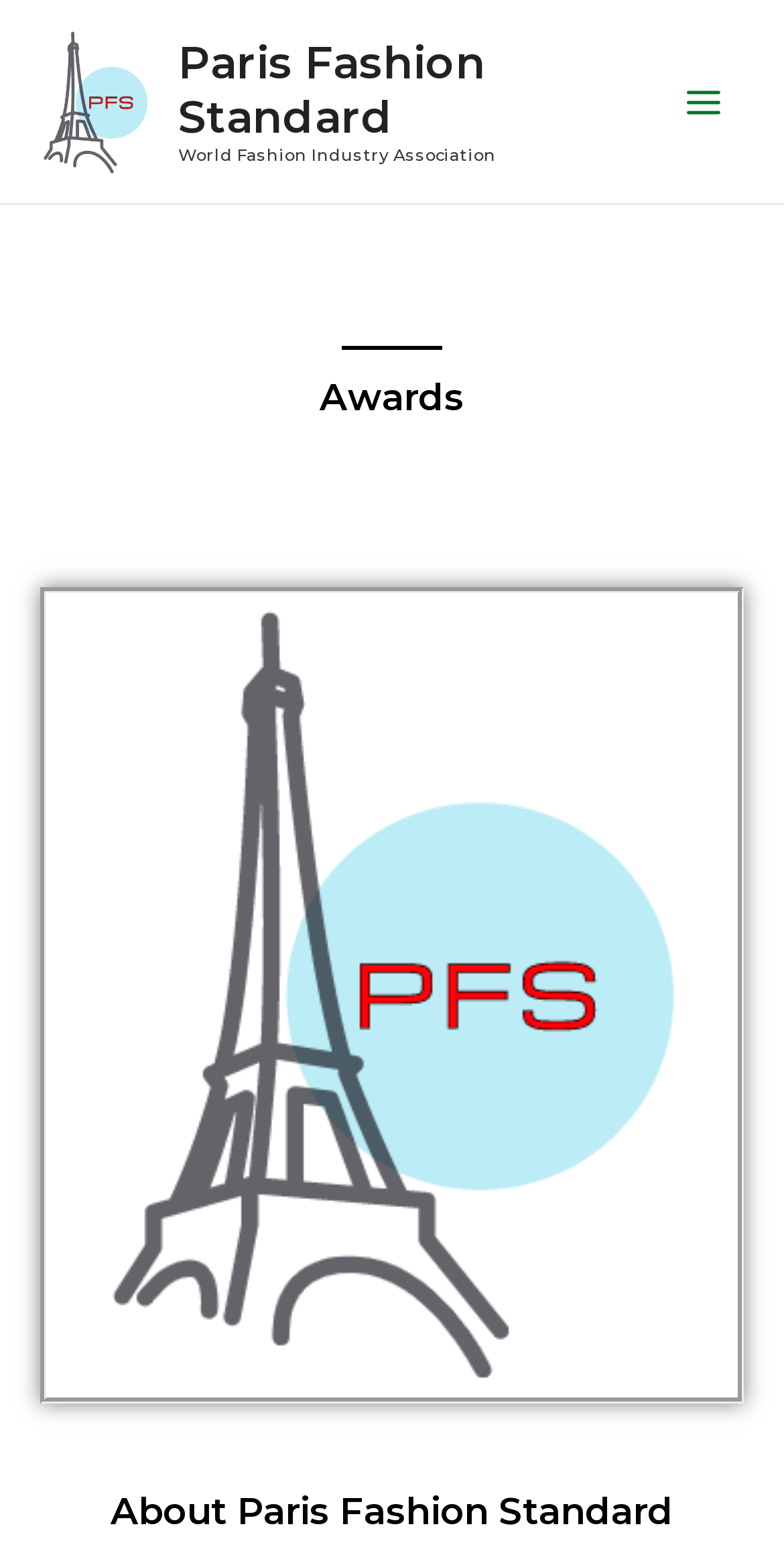Generate a thorough explanation of the webpage's elements.

The webpage is about the Paris Fashion Standard Organization, which is described as the leader of the world fashion association. At the top left of the page, there is a link and an image, both labeled as "Paris Fashion Standard". The image is positioned slightly above the link. 

To the right of these elements, there is another link with the same label, "Paris Fashion Standard", followed by a static text that reads "World Fashion Industry Association". 

On the top right corner of the page, there is a button labeled "Main Menu" which is not expanded. This button contains an image and a heading that reads "Awards". The heading "Awards" is positioned below the main menu button.